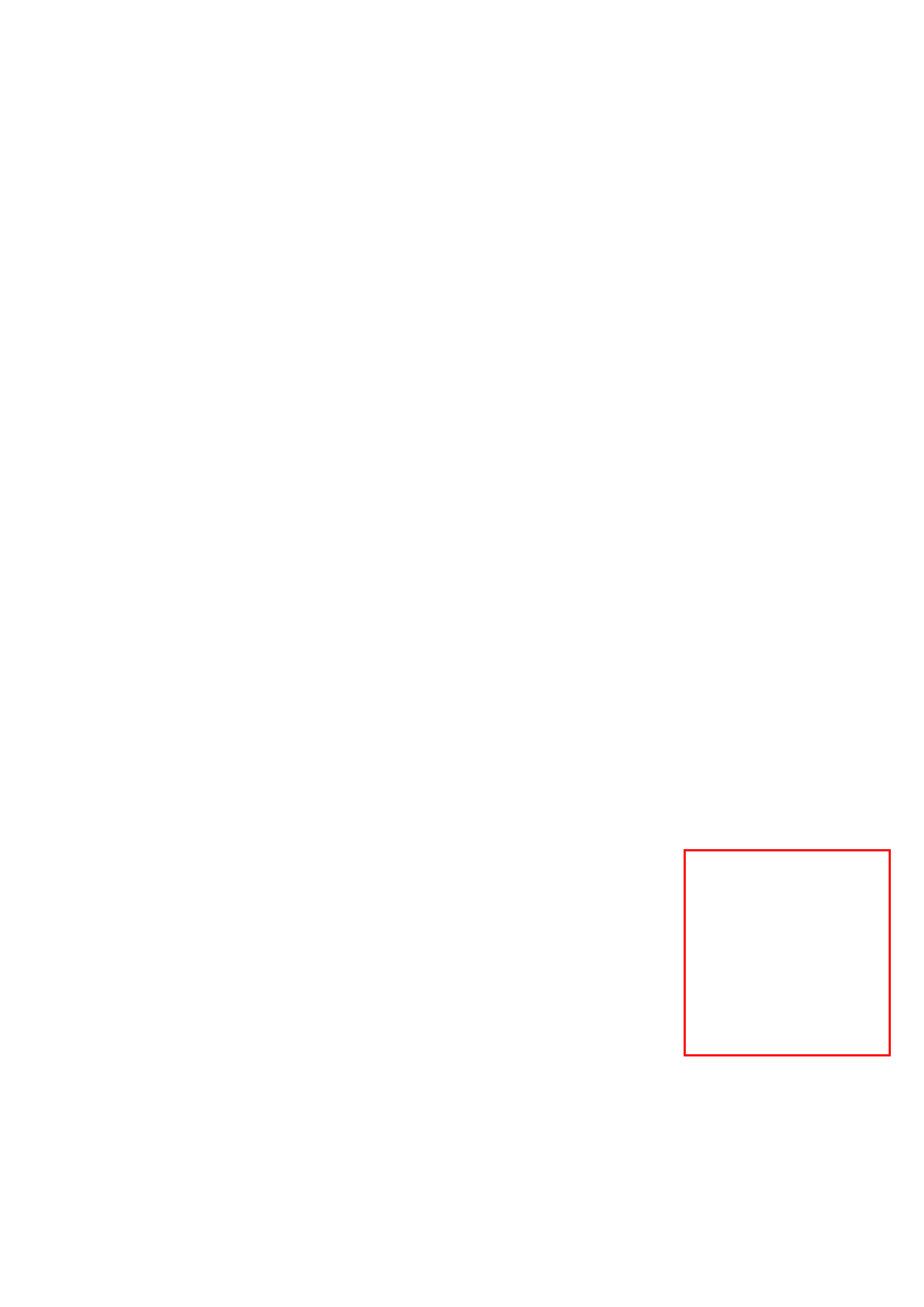A screenshot of a webpage is given, marked with a red bounding box around a UI element. Please select the most appropriate webpage description that fits the new page after clicking the highlighted element. Here are the candidates:
A. Suggest A New Product - Craft Greenery Cannabis
B. General Admission Peach Ringz Cartridge - Craft Greenery Cannabis
C. About - Craft Greenery Cannabis
D. Spinach Blueberry Dynamite Cartridge - Craft Greenery Cannabis
E. Rosebud Cannabis Farms BC Guava Gas Live Rosin Cartridge - Craft Greenery Cannabis
F. Home - Craft Greenery Cannabis
G. Vapes Archives - Craft Greenery Cannabis
H. Wildcard Extracts Platinum Grapes Cured Resin Cartridge - Craft Greenery Cannabis

B